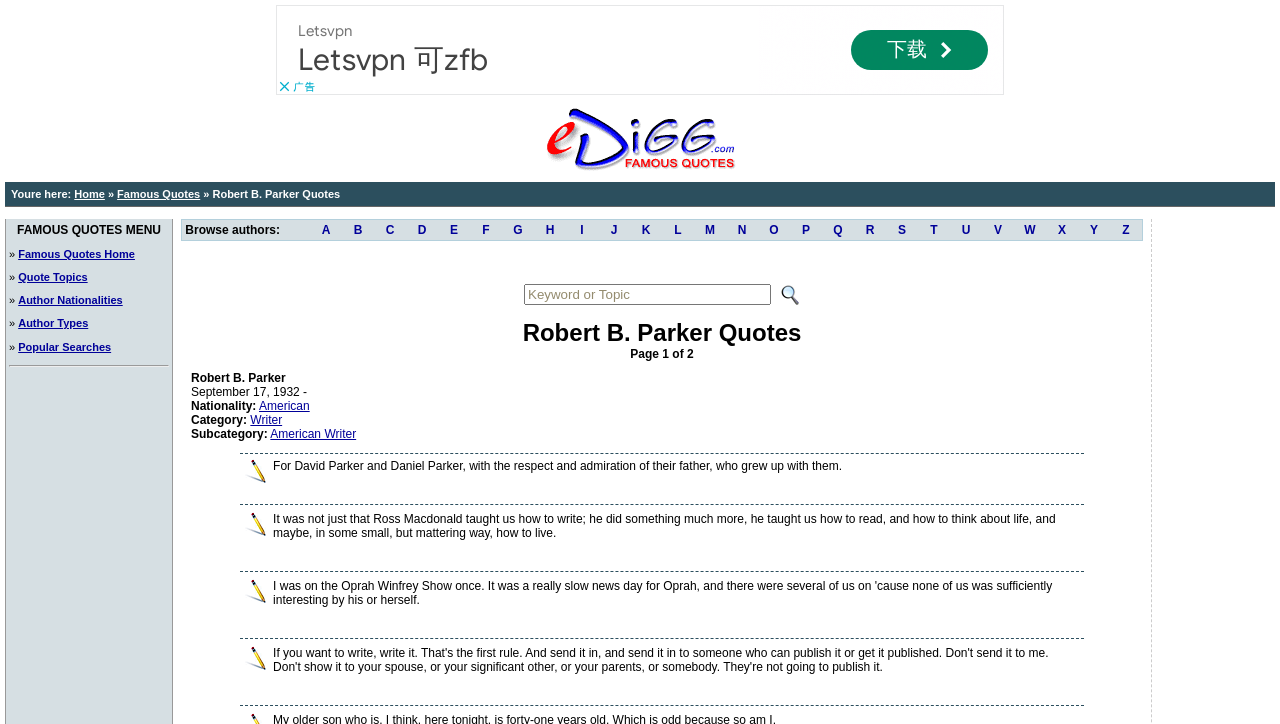Identify the bounding box coordinates of the region I need to click to complete this instruction: "Click on the 'Home' link".

[0.058, 0.26, 0.082, 0.276]